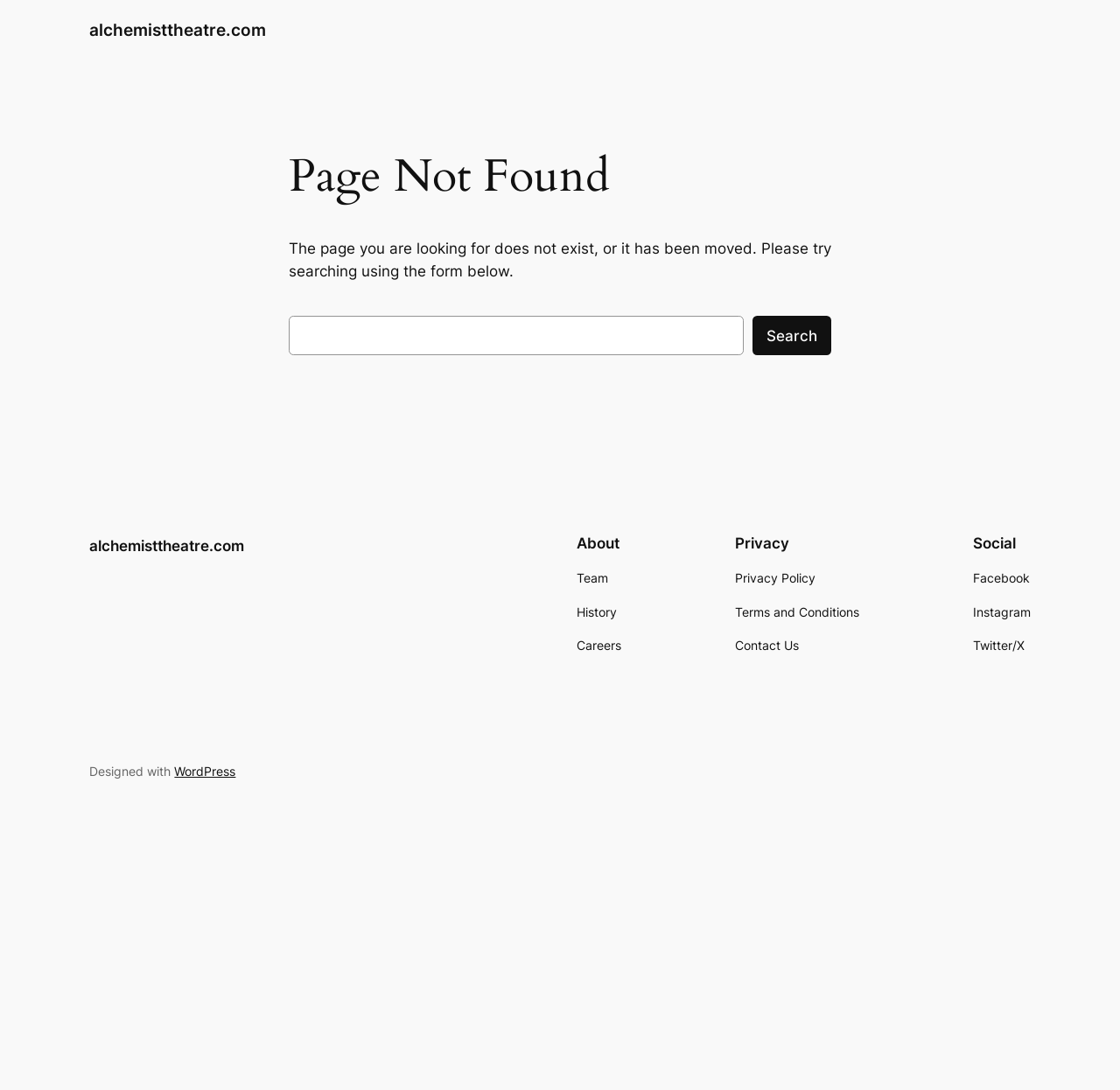Locate the bounding box coordinates of the clickable area to execute the instruction: "Go to Home page". Provide the coordinates as four float numbers between 0 and 1, represented as [left, top, right, bottom].

None